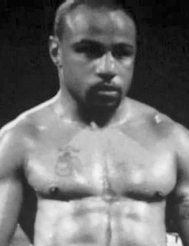What is notable about the bout where over 1,000 punches were thrown? Observe the screenshot and provide a one-word or short phrase answer.

It was an extraordinary bout